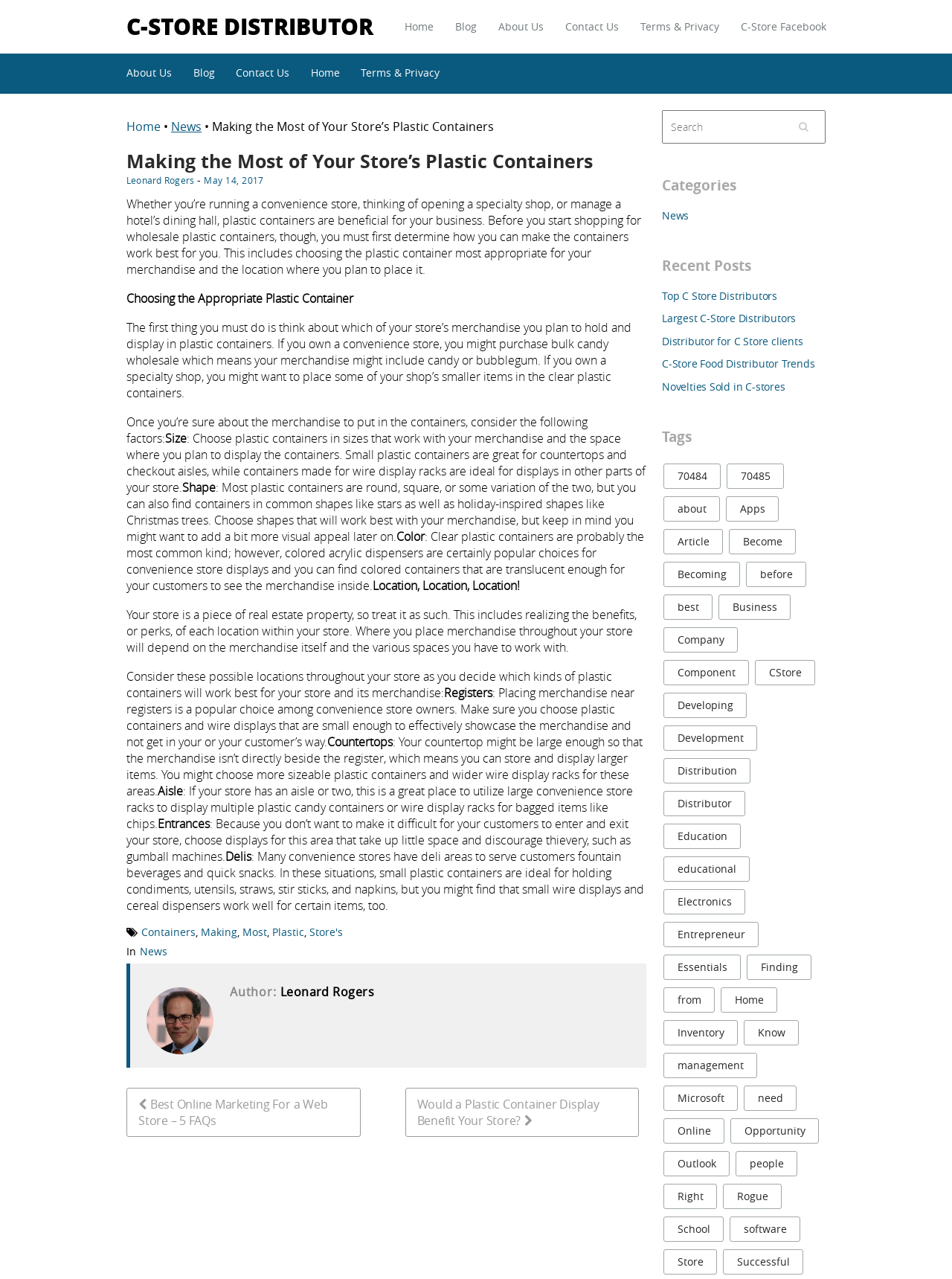What is the purpose of choosing the right plastic container?
Using the image, provide a detailed and thorough answer to the question.

The article explains that choosing the right plastic container is important because it can help make the containers work best for the business, by considering factors such as size, shape, color, and location.